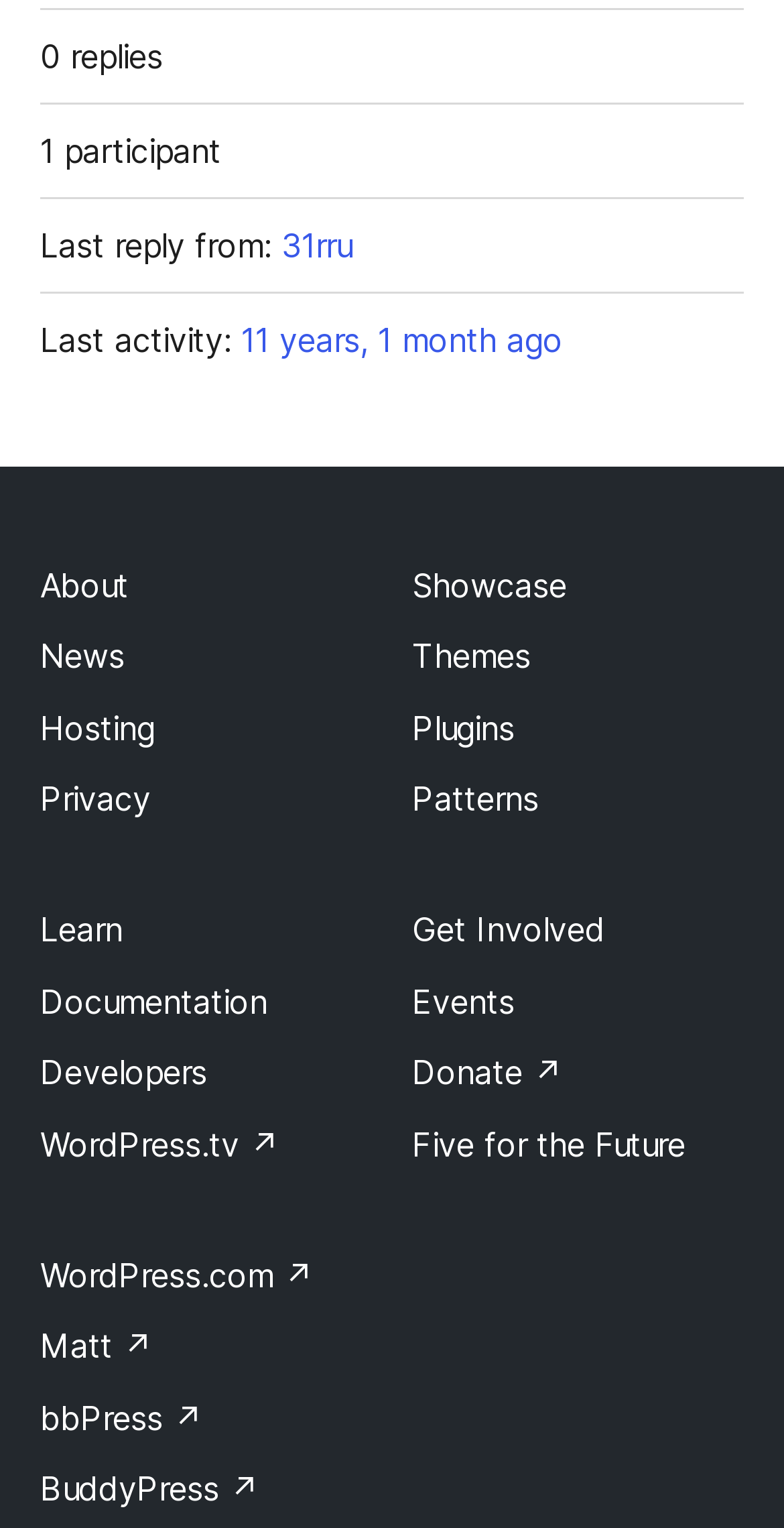Determine the bounding box coordinates of the element that should be clicked to execute the following command: "Enter email address".

None